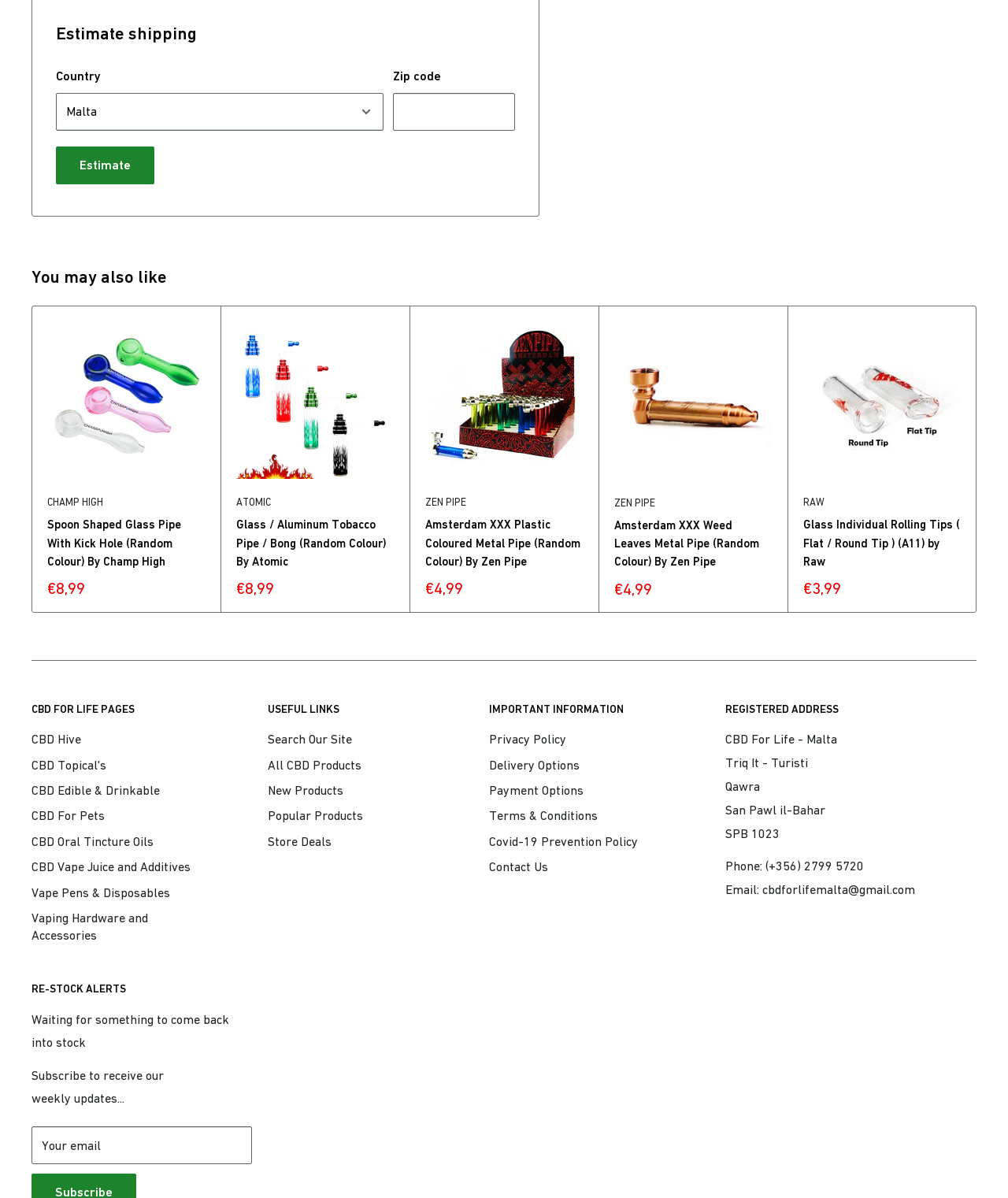Extract the bounding box coordinates for the UI element described by the text: "parent_node: ZEN PIPE". The coordinates should be in the form of [left, top, right, bottom] with values between 0 and 1.

[0.422, 0.268, 0.578, 0.4]